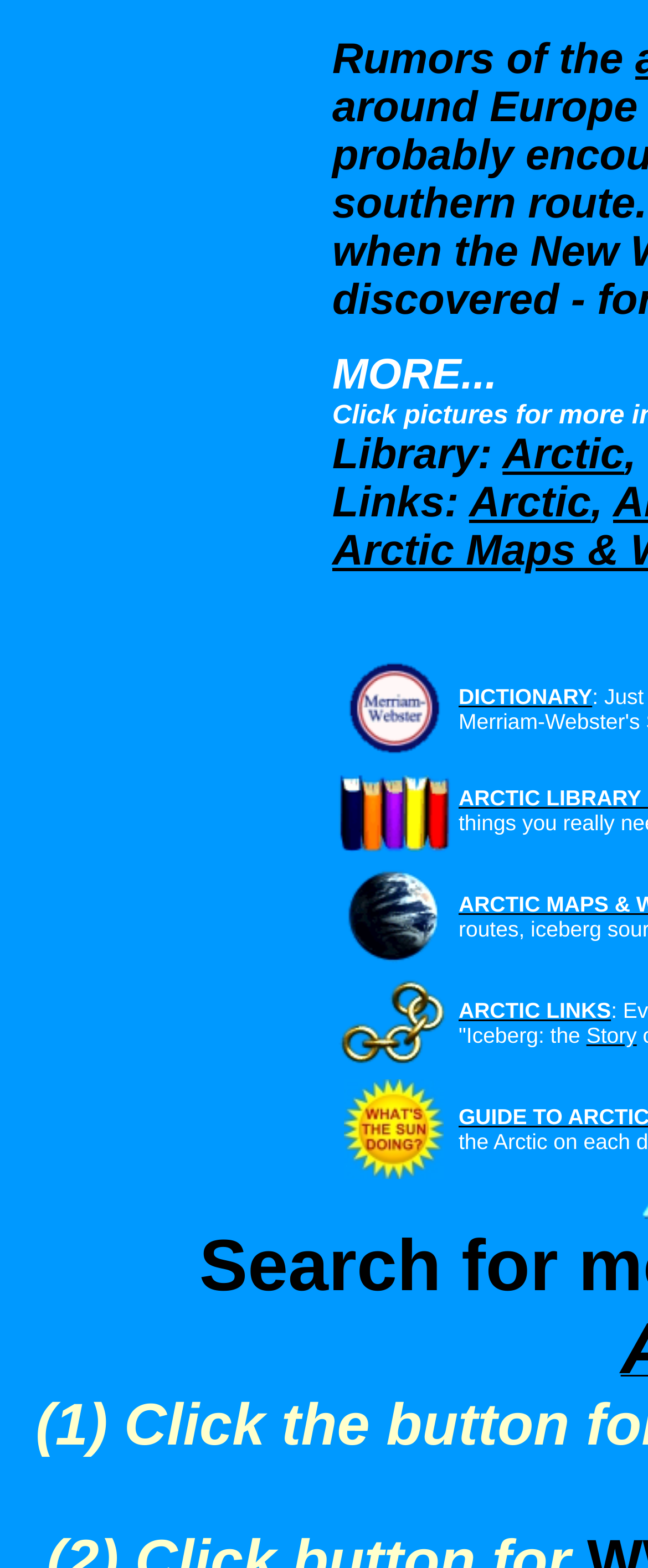Identify the bounding box coordinates of the section to be clicked to complete the task described by the following instruction: "Explore Links to related sites". The coordinates should be four float numbers between 0 and 1, formatted as [left, top, right, bottom].

[0.521, 0.66, 0.695, 0.69]